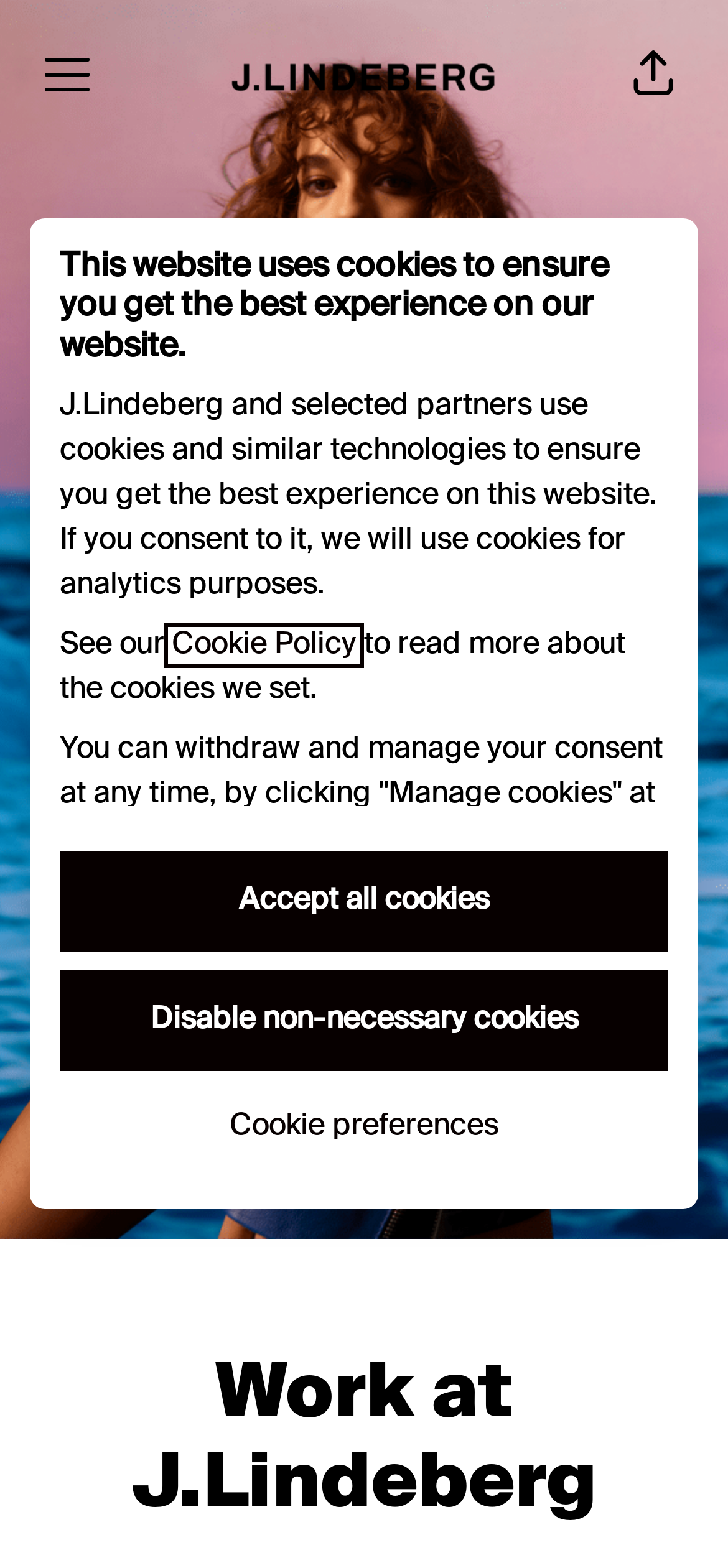Based on the element description: "Job openings", identify the UI element and provide its bounding box coordinates. Use four float numbers between 0 and 1, [left, top, right, bottom].

[0.218, 0.471, 0.782, 0.536]